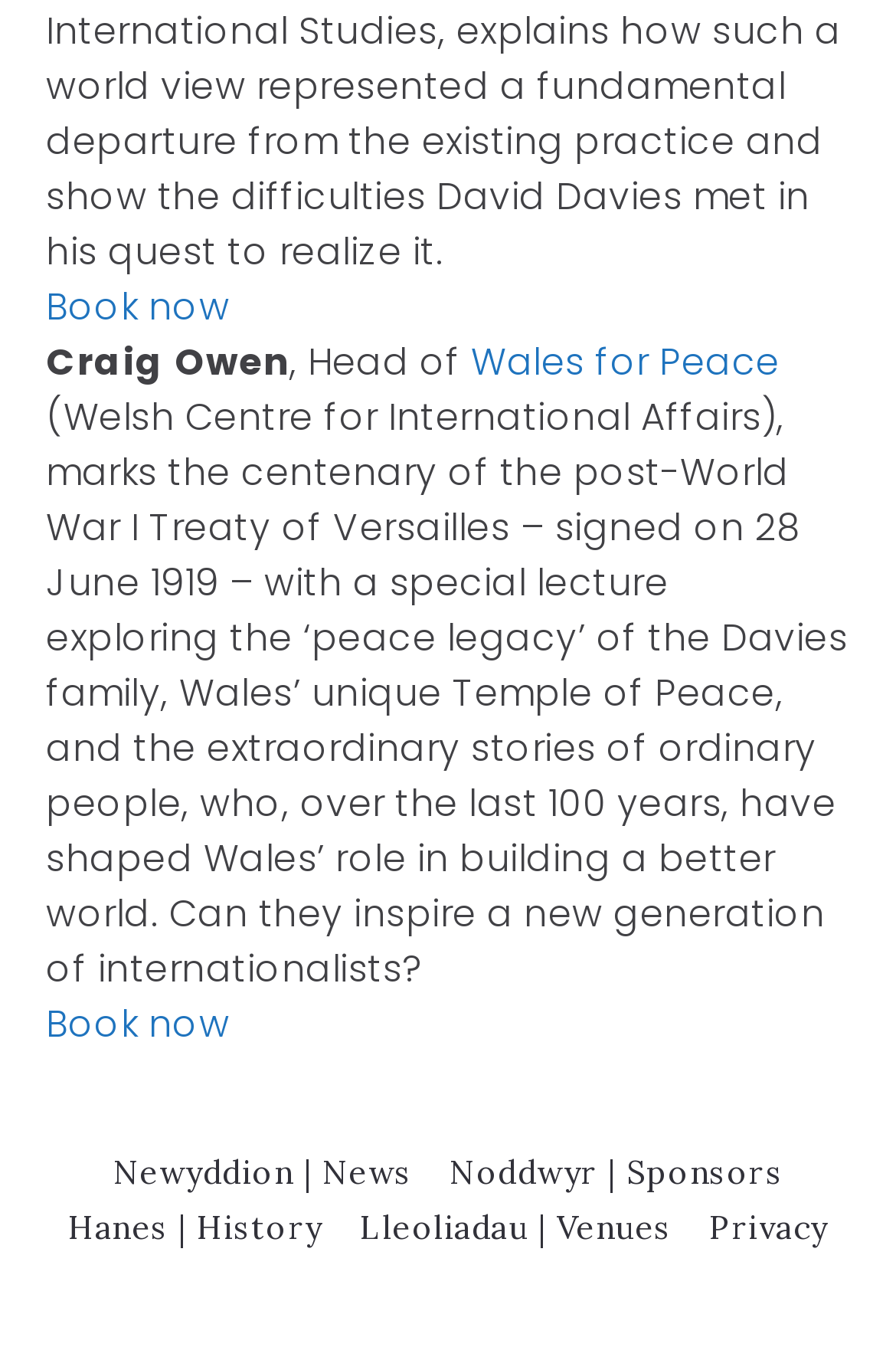Find the bounding box coordinates of the element you need to click on to perform this action: 'Learn about Wales for Peace'. The coordinates should be represented by four float values between 0 and 1, in the format [left, top, right, bottom].

[0.526, 0.249, 0.871, 0.288]